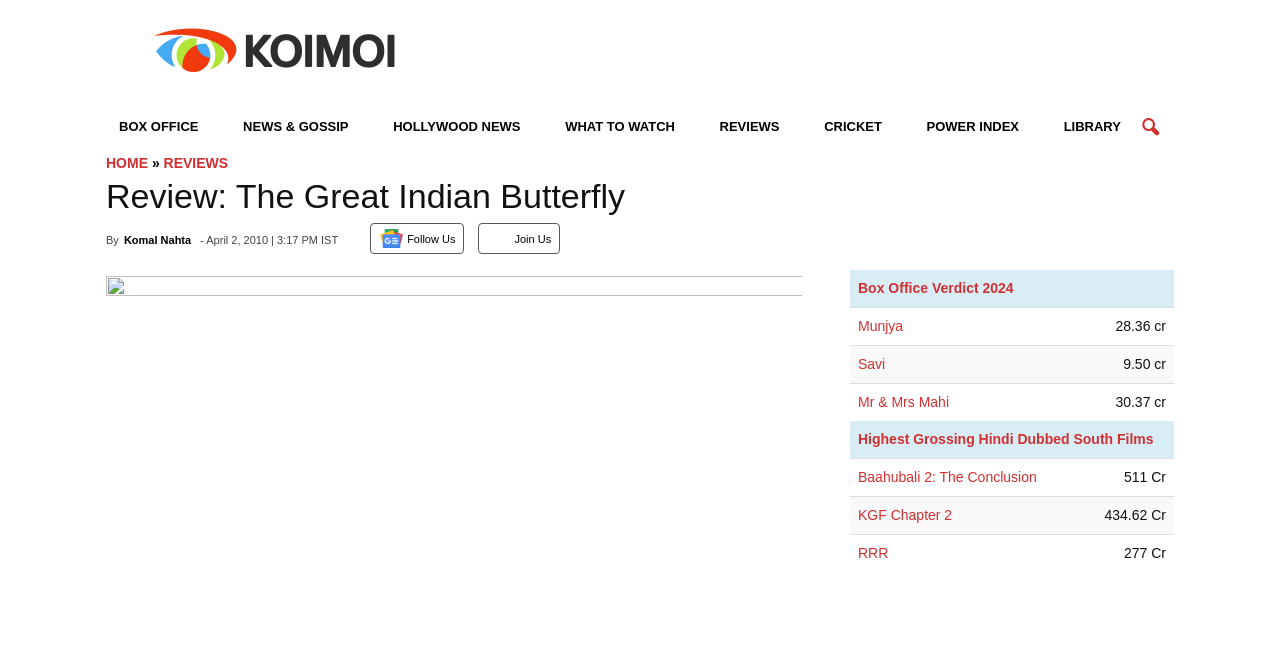Generate a detailed explanation of the webpage's features and information.

This webpage is a review of the movie "The Great Indian Butterfly" with a focus on its box office performance. At the top of the page, there are several links to different sections of the website, including "BOX OFFICE", "NEWS & GOSSIP", "REVIEWS", and "POWER INDEX". Below these links, there is a header with the title "Review: The Great Indian Butterfly" and the name of the reviewer, "Komal Nahta". The review is dated April 2, 2010.

To the right of the header, there are two links to follow the website on social media, accompanied by small images. Below the header, there is a table with several rows, each containing information about a different movie, including its title, box office verdict, and grossing amount. The movies listed include "Munjya", "Savi", "Mr & Mrs Mahi", and others.

Below this table, there is another table with information about the highest-grossing Hindi dubbed South films, including "Baahubali 2: The Conclusion", "KGF Chapter 2", and "RRR". Each row in this table contains the title of the movie and its grossing amount.

Overall, the webpage is focused on providing information about the box office performance of various movies, with a specific review of "The Great Indian Butterfly" at the top.